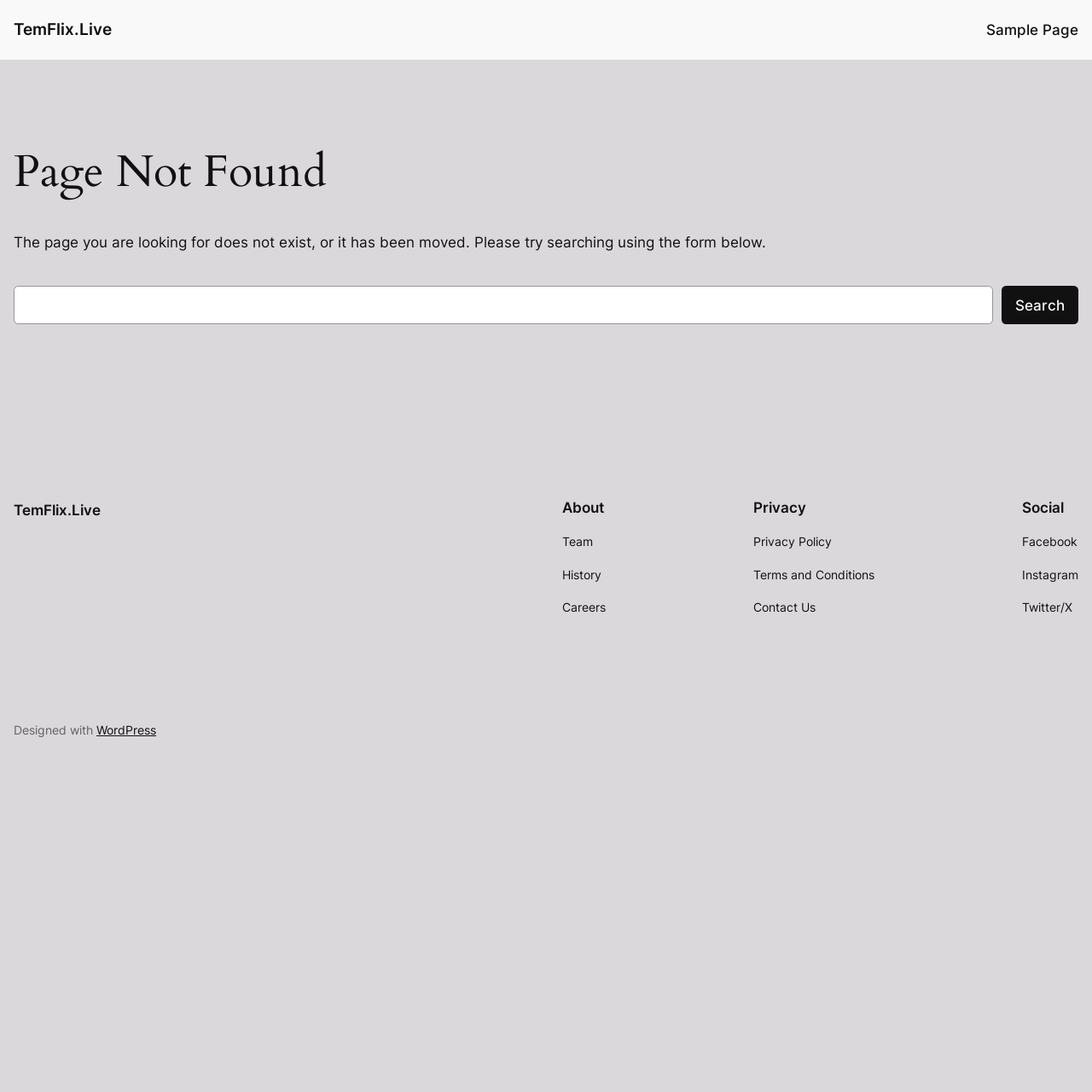Locate the coordinates of the bounding box for the clickable region that fulfills this instruction: "visit Sample Page".

[0.903, 0.017, 0.988, 0.037]